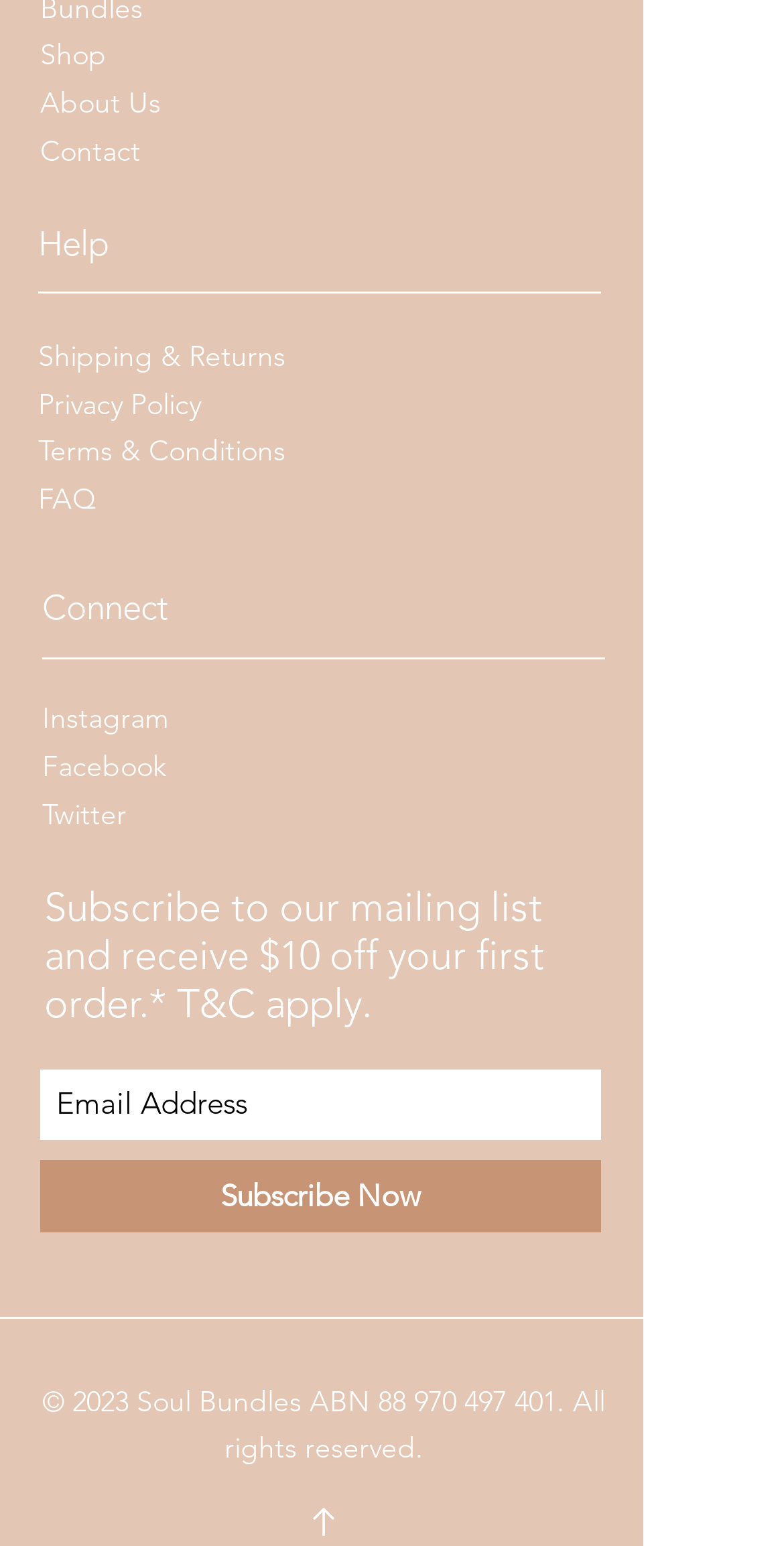Find the bounding box coordinates of the clickable element required to execute the following instruction: "Enter email address". Provide the coordinates as four float numbers between 0 and 1, i.e., [left, top, right, bottom].

[0.051, 0.691, 0.767, 0.737]